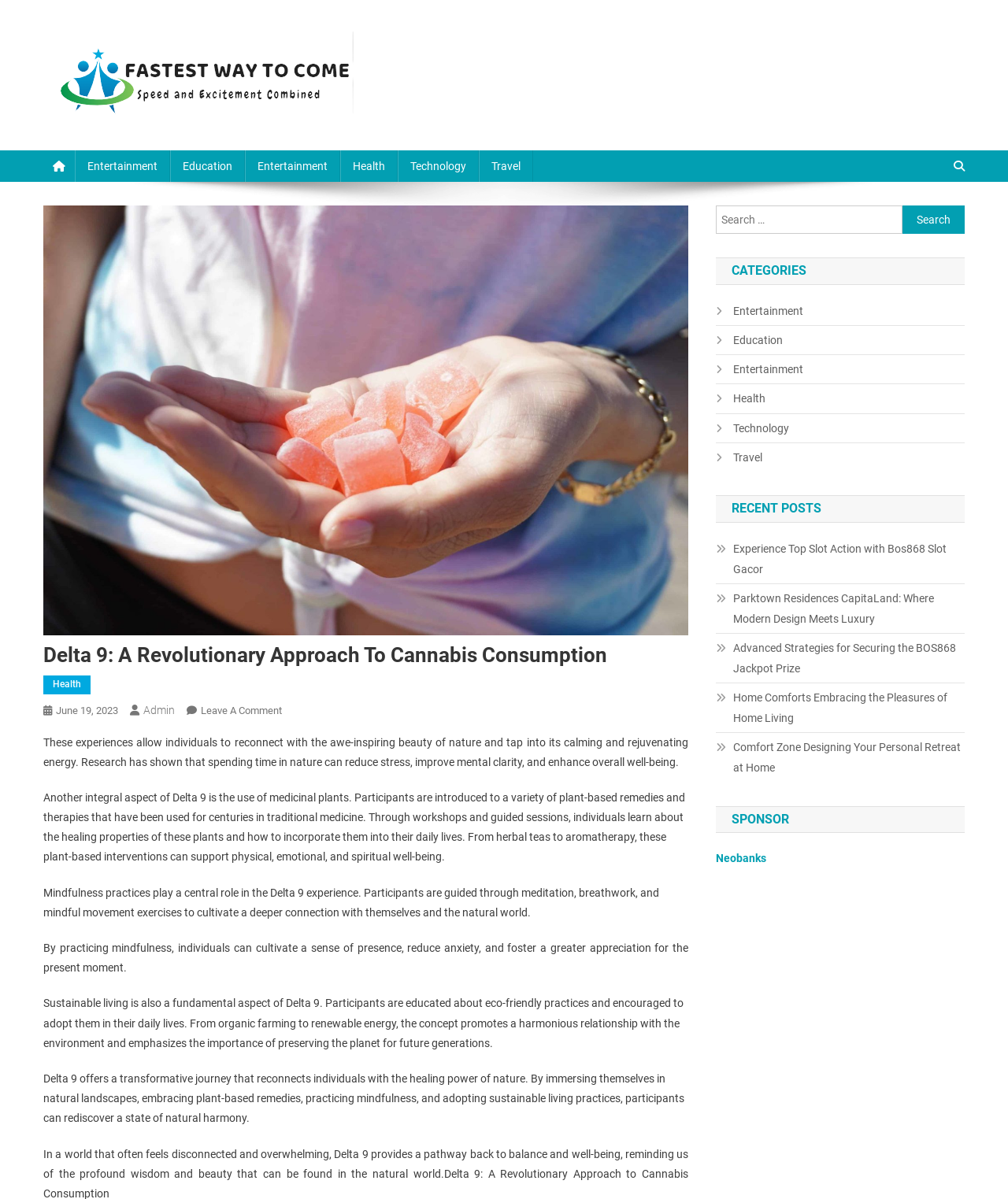Using the webpage screenshot, locate the HTML element that fits the following description and provide its bounding box: "parent_node: Search for: value="Search"".

[0.895, 0.171, 0.957, 0.195]